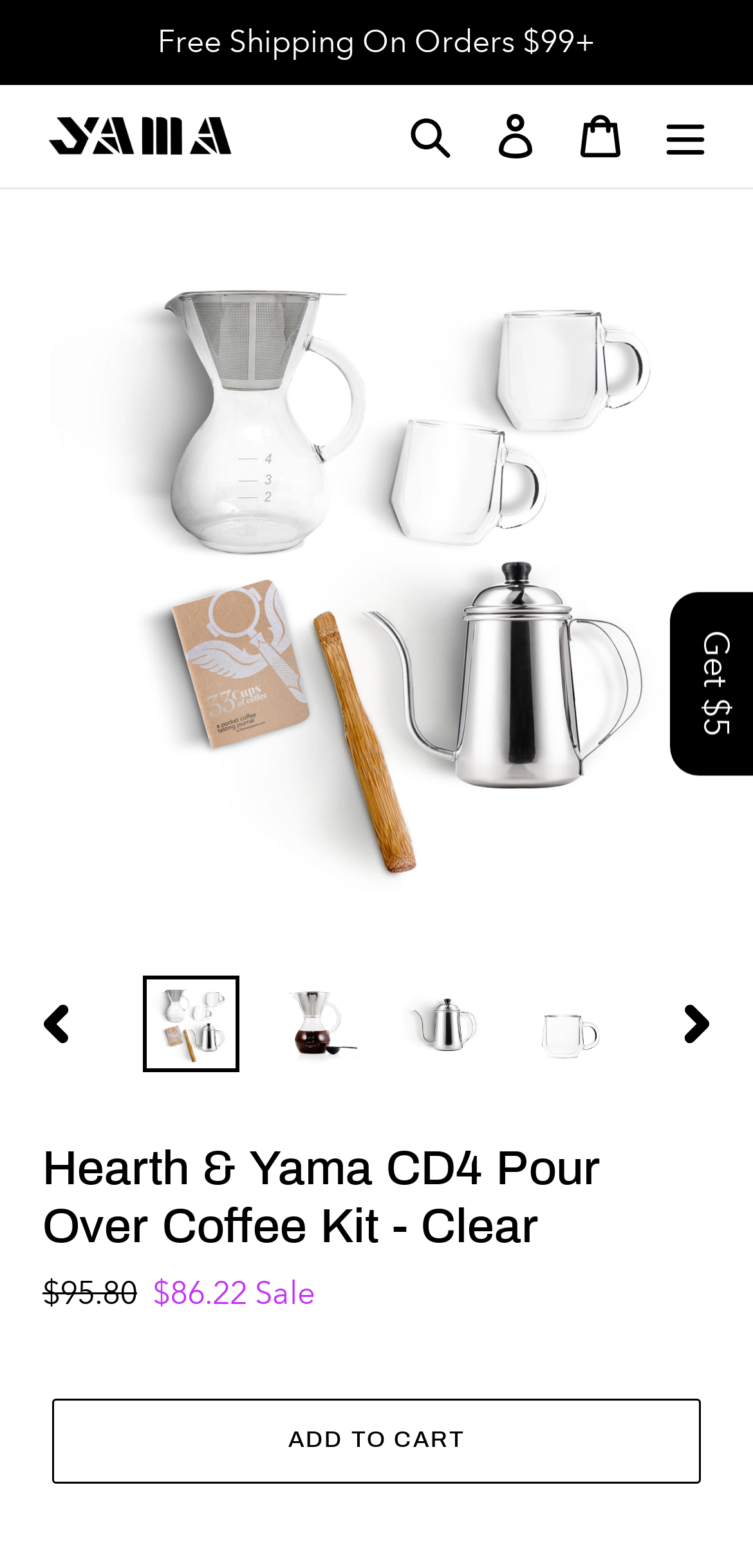Summarize the contents and layout of the webpage in detail.

This webpage is about the Hearth & Yama Pour Over Coffee Kit, specifically the CD4 model in clear color. At the top, there is a navigation bar with links to "Yama Glass", "Log in", "Cart", and a "Menu" button. On the right side of the navigation bar, there is a "Search" button and a notification about free shipping on orders over $99.

Below the navigation bar, there is a large image of the coffee kit, taking up most of the screen. Above the image, there are buttons to navigate through different slides of the product, labeled "PREVIOUS SLIDE" and "NEXT SLIDE". 

To the right of the image, there are four options to load different images of the product into a gallery viewer. Each option has a corresponding link and image.

Below the image, there is a heading that reads "Hearth & Yama CD4 Pour Over Coffee Kit - Clear", followed by a description list that displays the regular price and sale price of the product. The regular price is $95.80, and the sale price is $86.22.

At the bottom of the page, there is a prominent "ADD TO CART" button. On the right side of the page, there is a button that reads "Get $5", which is likely a promotion or discount offer.